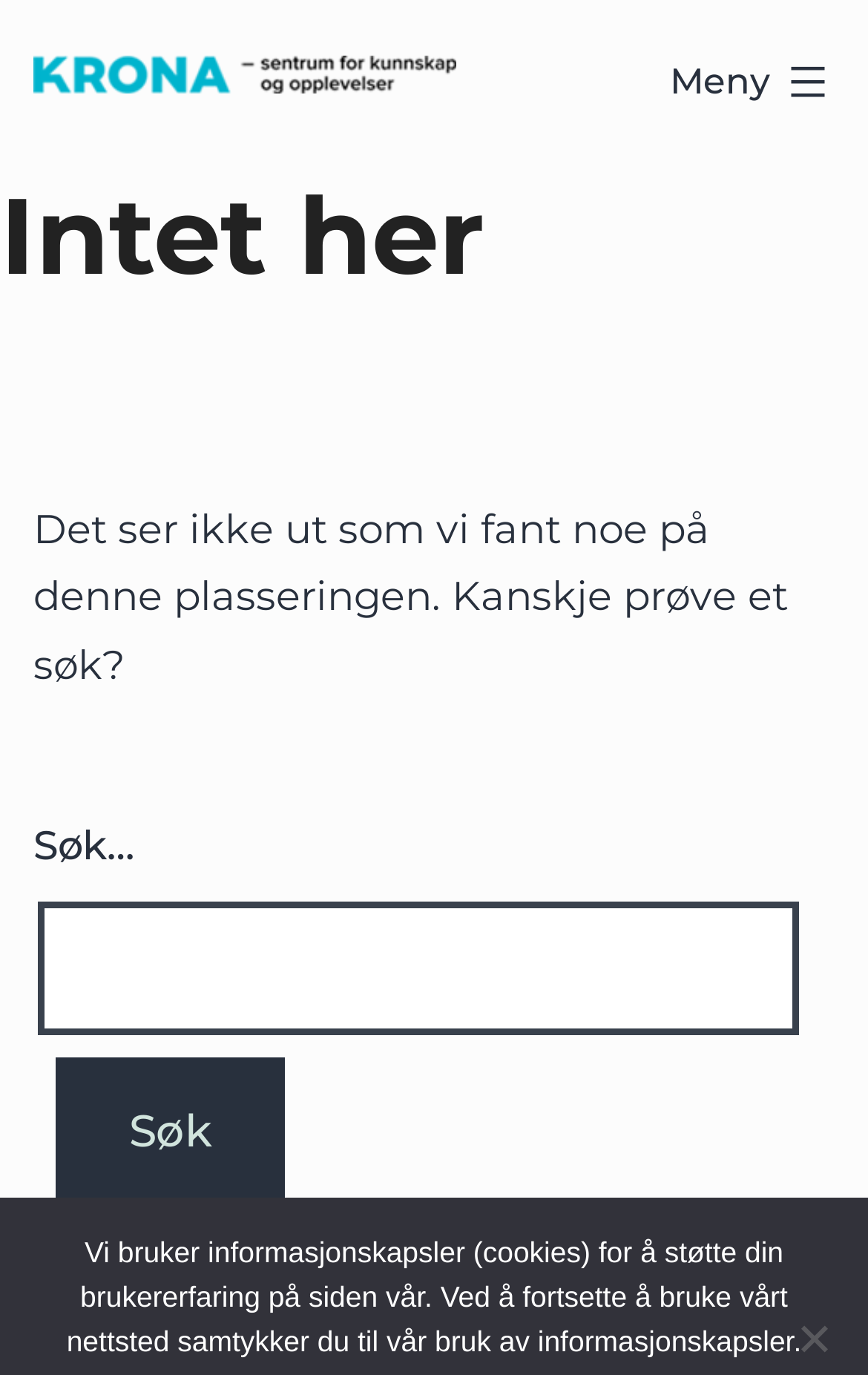What is the menu button labeled?
Please provide a full and detailed response to the question.

The menu button is labeled 'Meny' which is Norwegian for 'Menu', and it is located at the top right corner of the page.